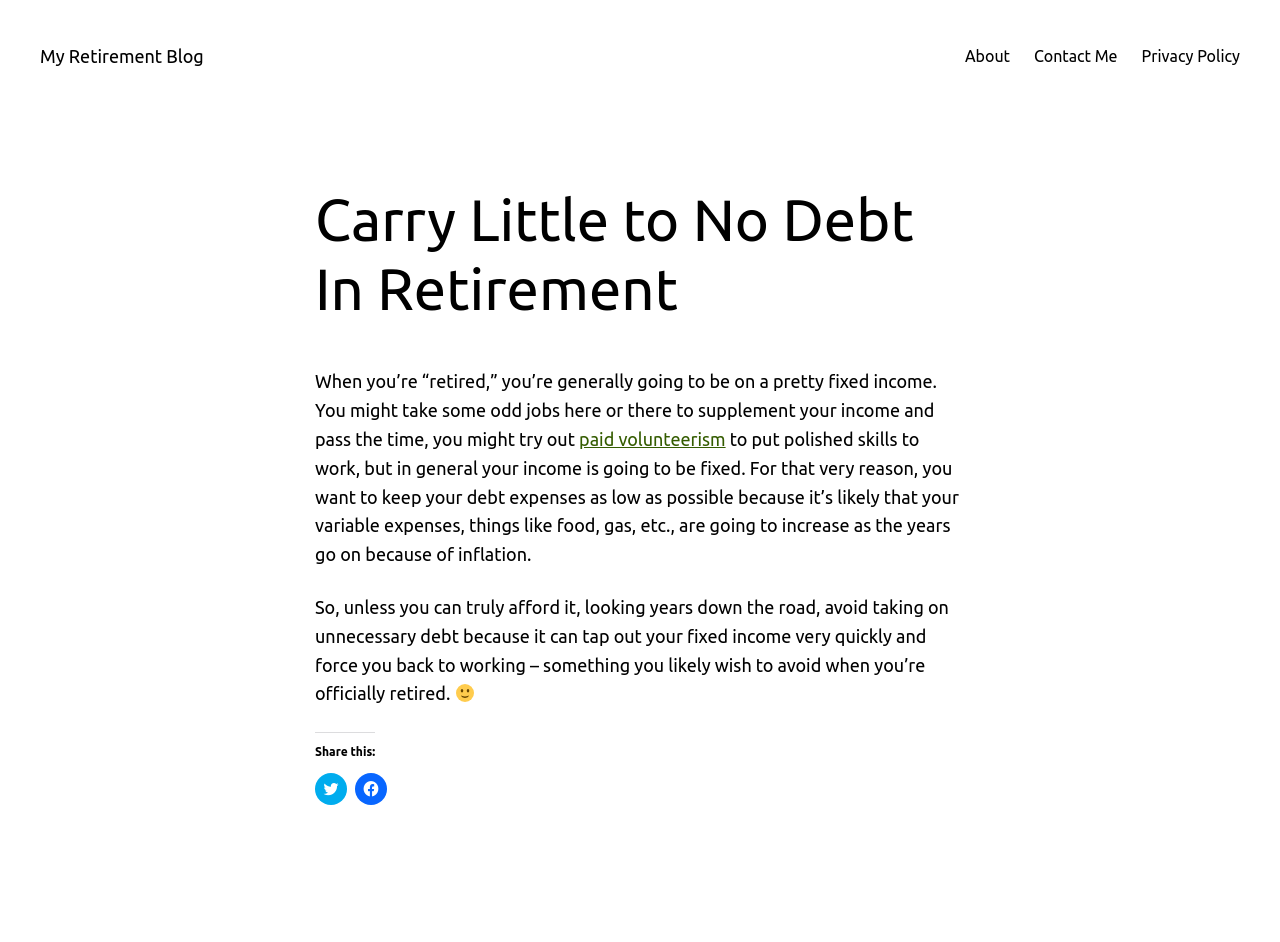Answer the question below with a single word or a brief phrase: 
How many social media sharing options are available?

2